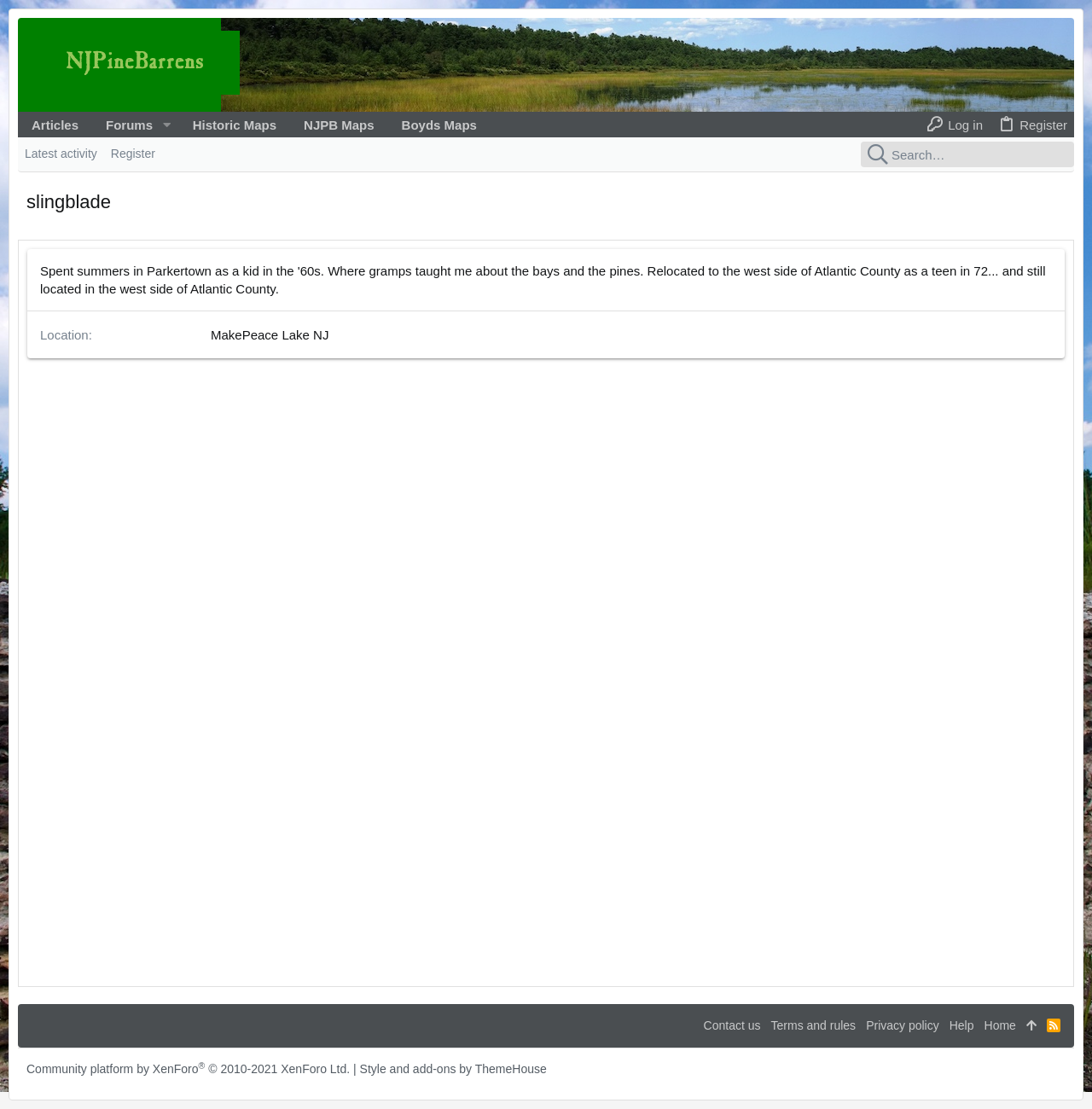Could you find the bounding box coordinates of the clickable area to complete this instruction: "Contact us"?

[0.64, 0.913, 0.701, 0.937]